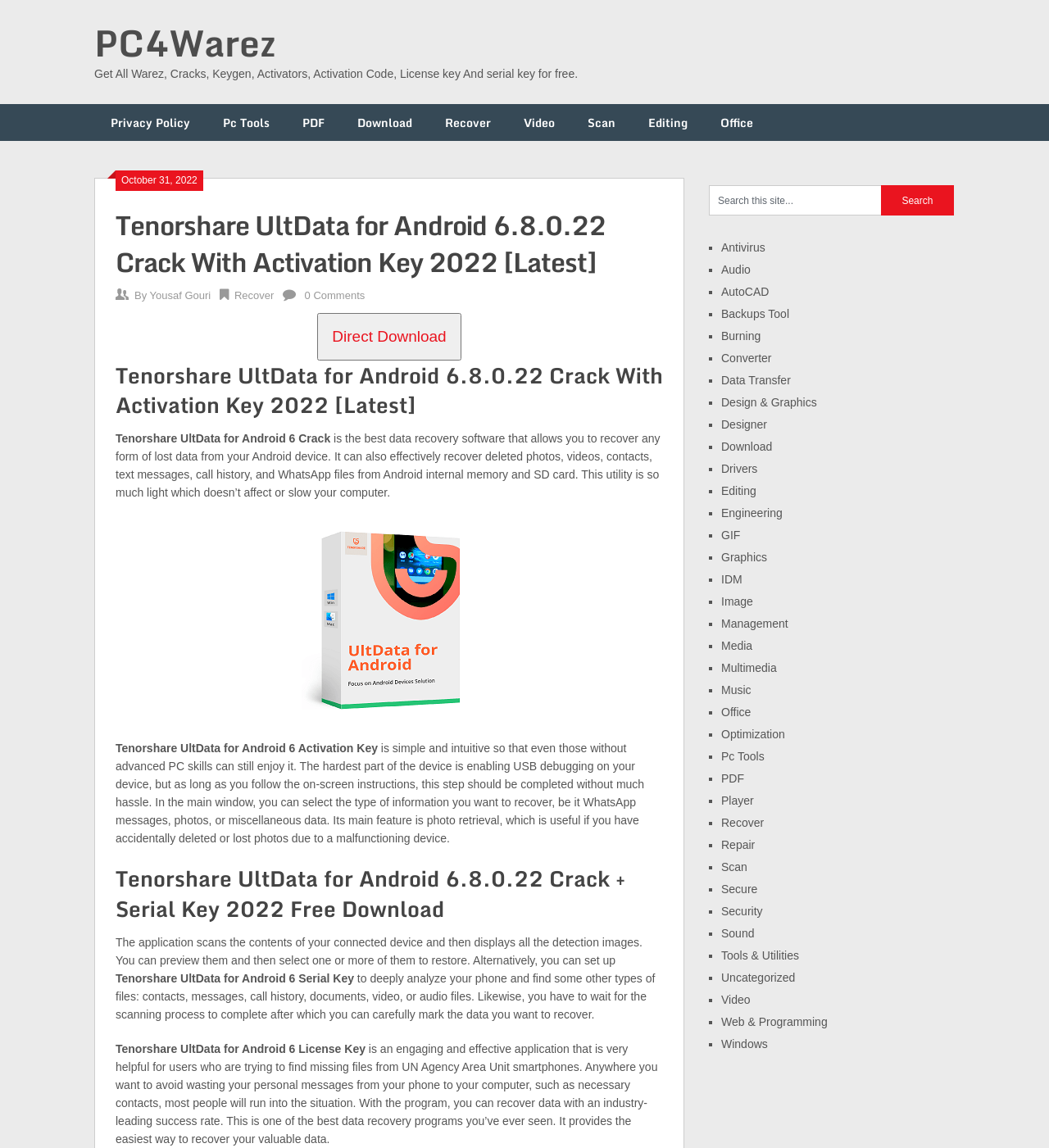Locate the bounding box coordinates of the clickable element to fulfill the following instruction: "Sign in". Provide the coordinates as four float numbers between 0 and 1 in the format [left, top, right, bottom].

None